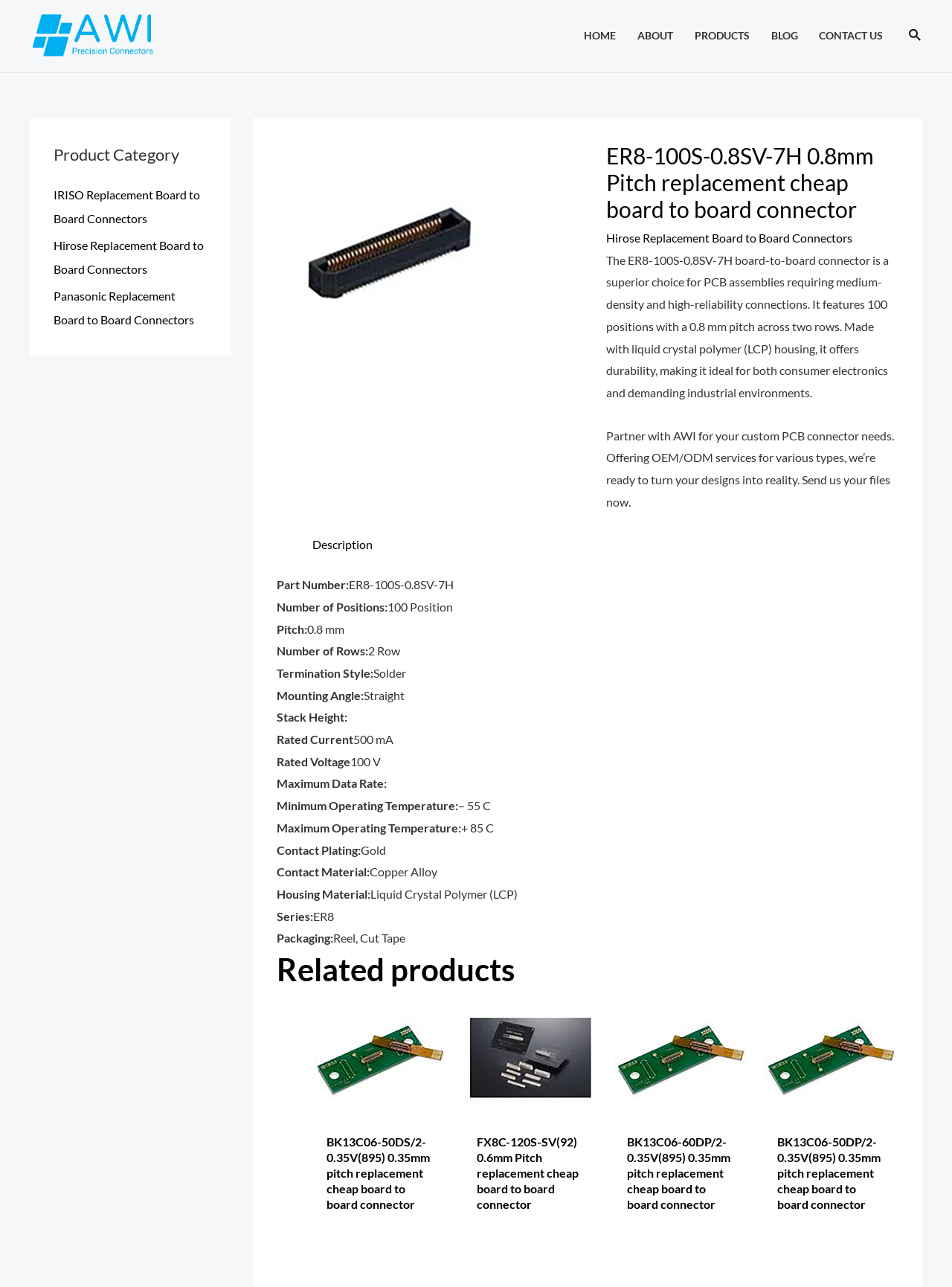Provide an in-depth description of the elements and layout of the webpage.

This webpage is about the ER8-100S-0.8SV-7H board-to-board connector, a product offered by AWI Industry. At the top left corner, there is a logo of AWI Industry, accompanied by a link to the company's homepage. Next to it, there is a navigation menu with links to different sections of the website, including HOME, ABOUT, PRODUCTS, BLOG, and CONTACT US. On the top right corner, there is a search icon link.

Below the navigation menu, there is a heading that says "Product Category", followed by a list of links to different product categories, including IRISO Replacement Board to Board Connectors, Hirose Replacement Board to Board Connectors, and Panasonic Replacement Board to Board Connectors.

The main content of the webpage is about the ER8-100S-0.8SV-7H board-to-board connector. There is a heading with the product name, followed by a brief description of the product, which is a superior choice for PCB assemblies requiring medium-density and high-reliability connections. Below the description, there is an image of the product.

On the right side of the product description, there is a tab list with a single tab labeled "Description". When the tab is selected, it displays a table with detailed specifications of the product, including part number, number of positions, pitch, number of rows, termination style, and more.

Below the product description, there is a heading that says "Related products", followed by a list of links to other related products, including BK13C06-50DS/2-0.35V(895) 0.35mm Pitch replacement cheap board to board connector, FX8C-120S-SV(92) 0.6mm Pitch replacement cheap board to board connector, and more. Each related product has an image and a brief description.